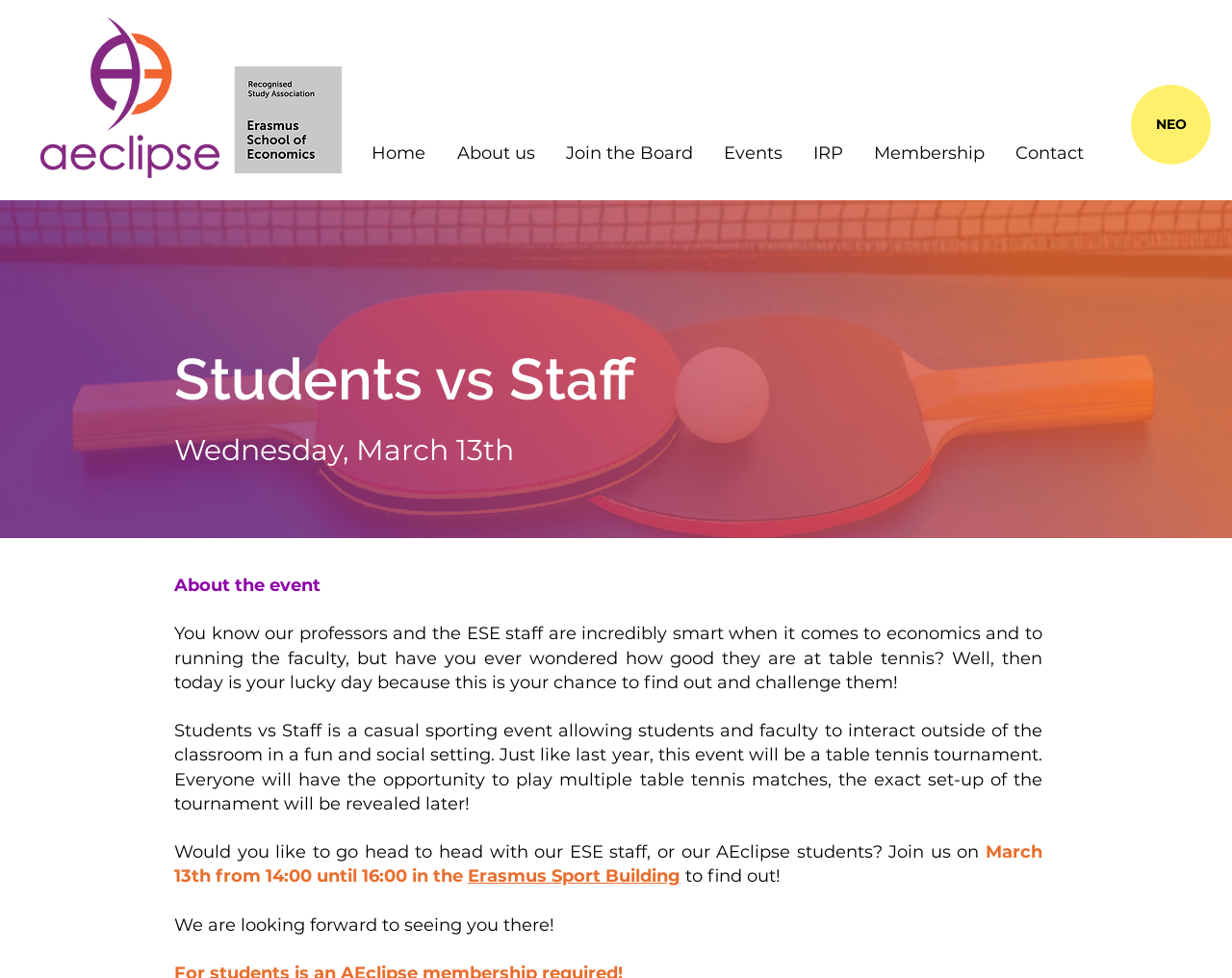Where will the event take place?
Refer to the image and provide a thorough answer to the question.

The event will take place at the Erasmus Sport Building, as mentioned in the text 'March 13th from 14:00 until 16:00 in the Erasmus Sport Building'.